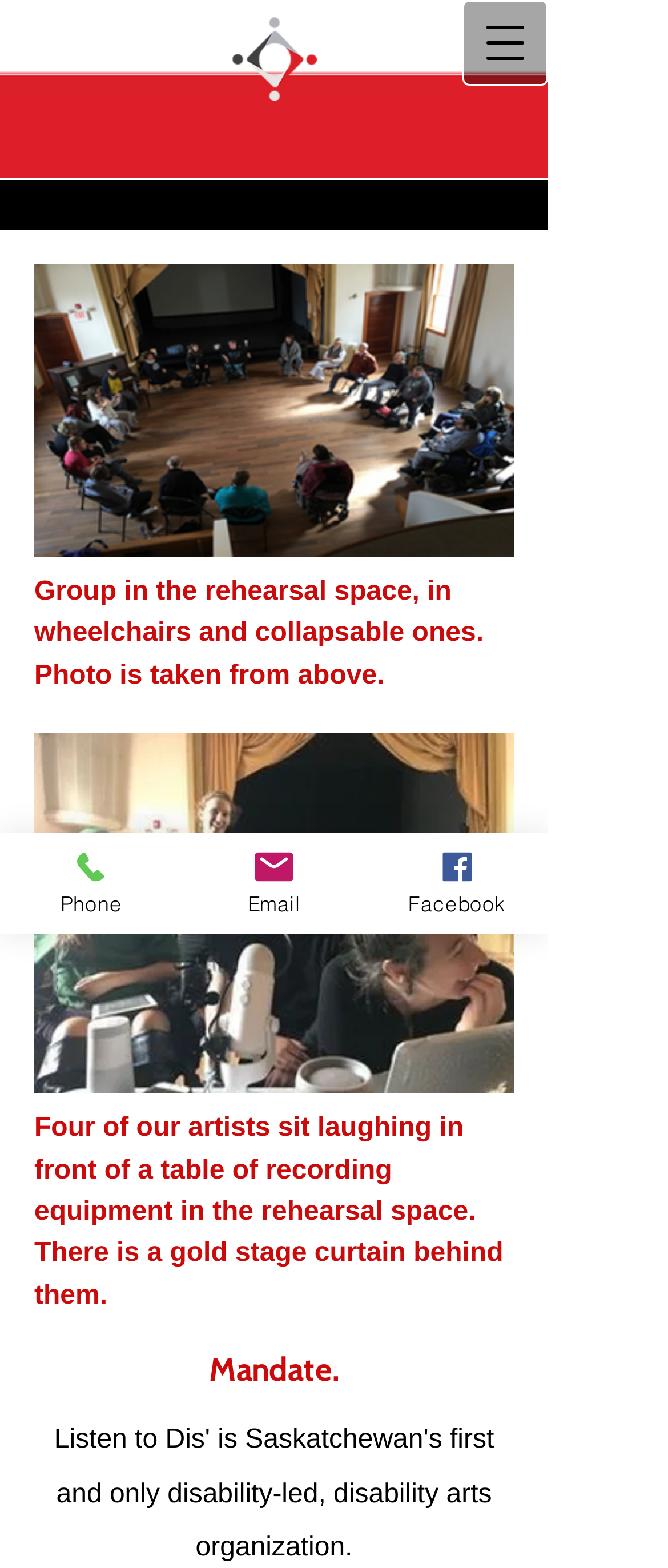Based on the image, please respond to the question with as much detail as possible:
What is the context of the first image description?

I read the description of the first image, which mentions a group in wheelchairs and collapsable ones in a rehearsal space, suggesting that the image is related to a rehearsal or performance setting.